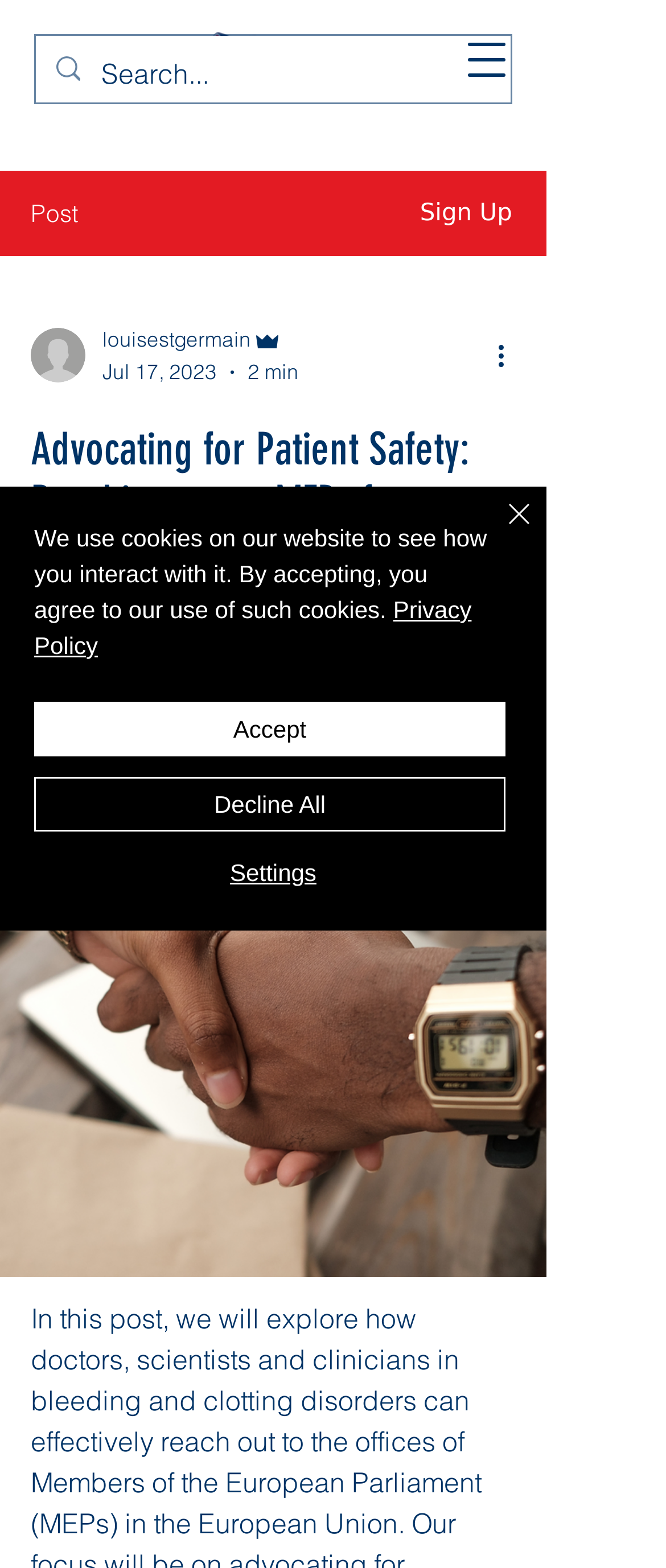Could you highlight the region that needs to be clicked to execute the instruction: "Open navigation menu"?

[0.679, 0.016, 0.782, 0.06]